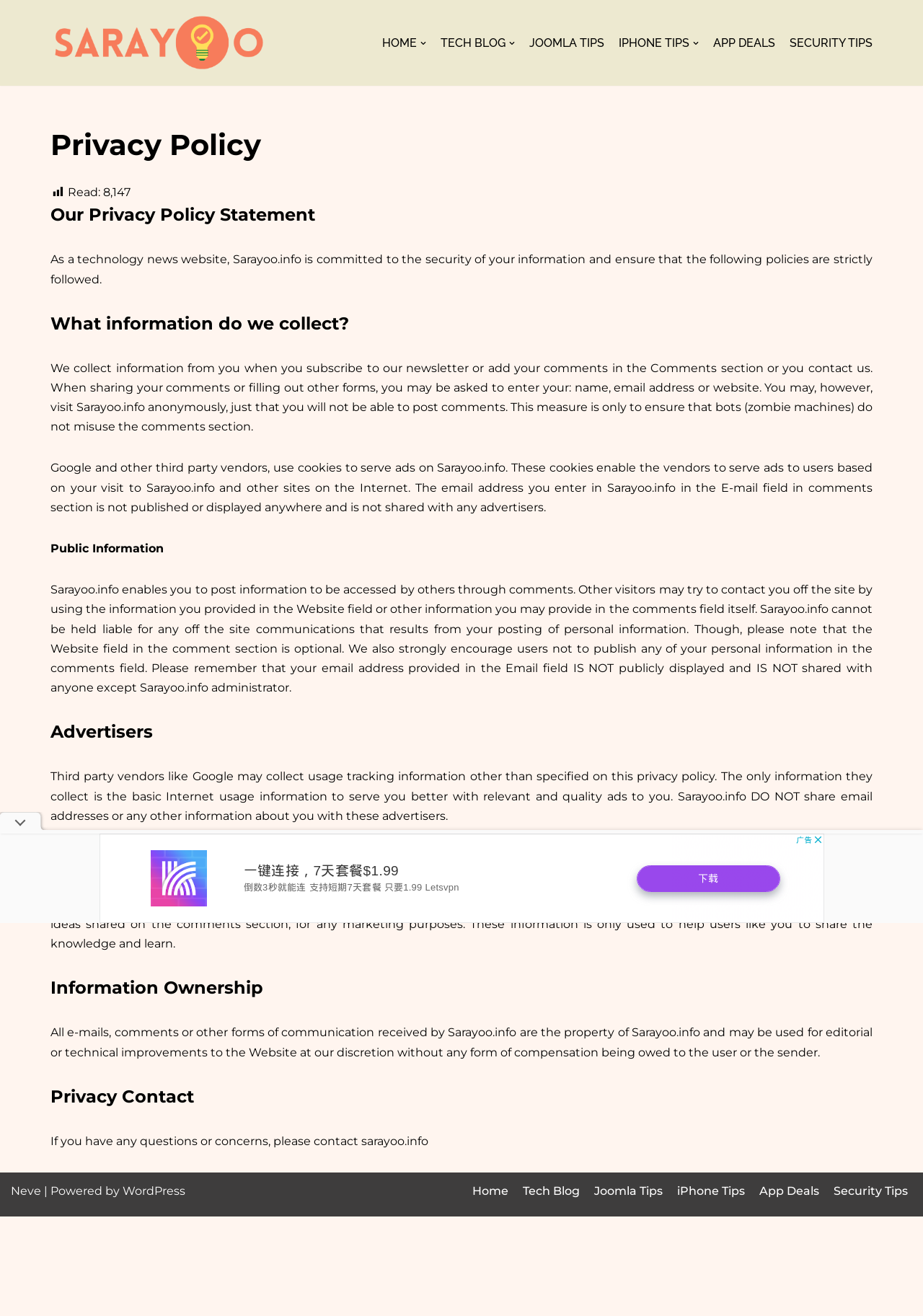Bounding box coordinates are specified in the format (top-left x, top-left y, bottom-right x, bottom-right y). All values are floating point numbers bounded between 0 and 1. Please provide the bounding box coordinate of the region this sentence describes: Joomla Tips

[0.644, 0.898, 0.718, 0.912]